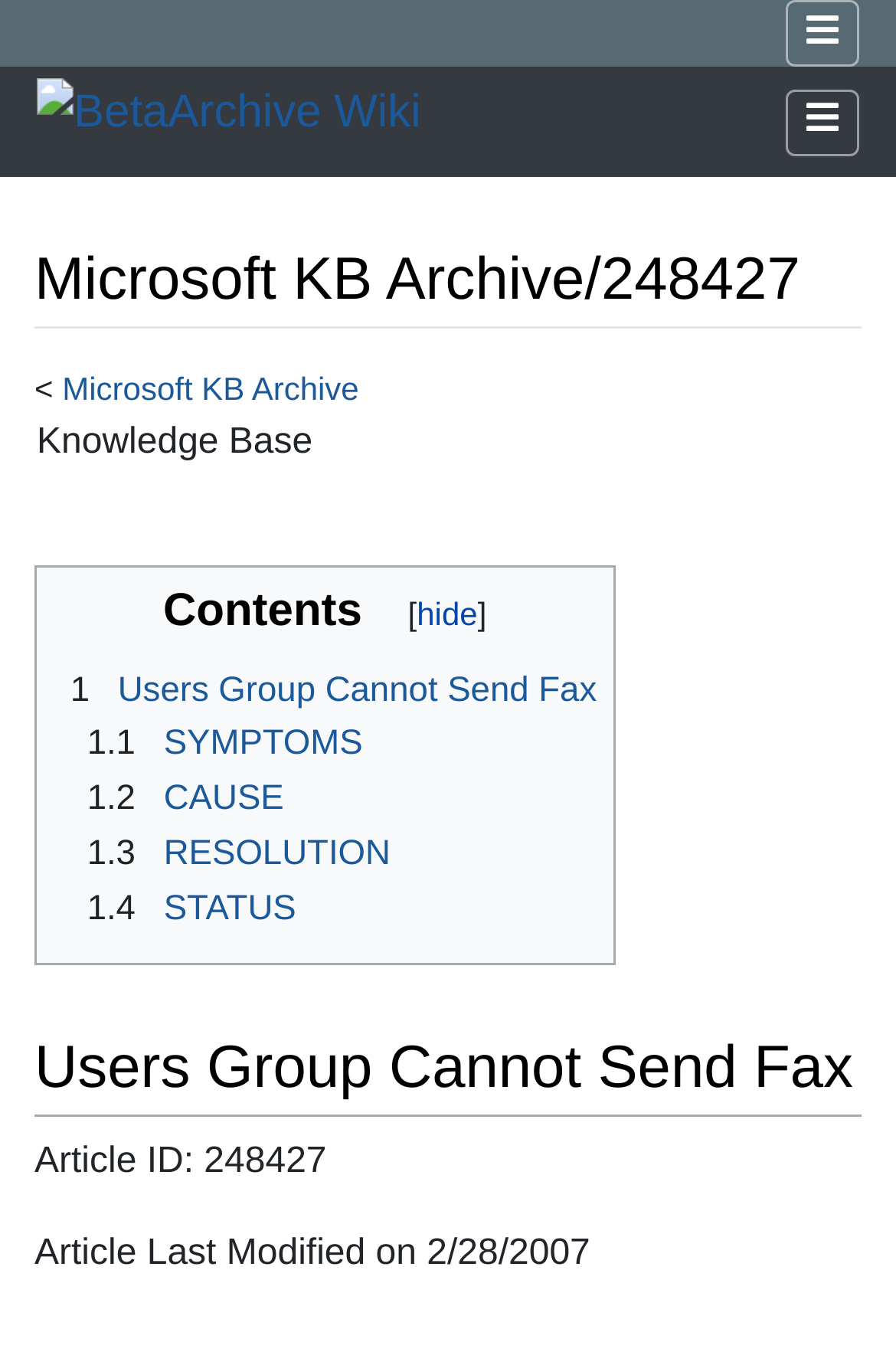Please specify the bounding box coordinates of the area that should be clicked to accomplish the following instruction: "Go to Microsoft KB Archive". The coordinates should consist of four float numbers between 0 and 1, i.e., [left, top, right, bottom].

[0.069, 0.271, 0.401, 0.298]